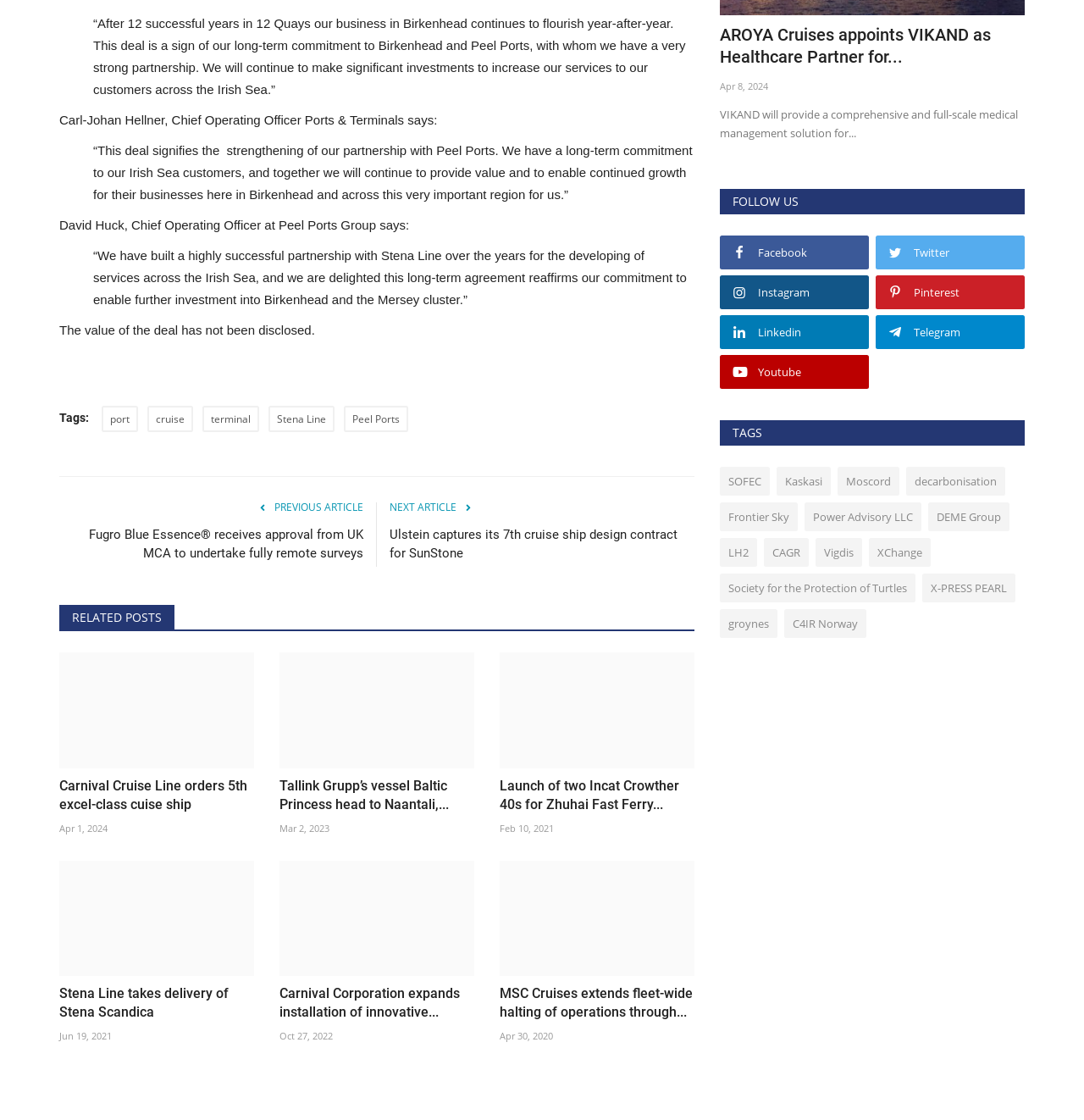How many tags are there under the 'TAGS' heading?
Based on the screenshot, give a detailed explanation to answer the question.

Under the 'TAGS' heading, there are 12 tags, including 'SOFEC', 'Kaskasi', 'Moscord', and nine others.